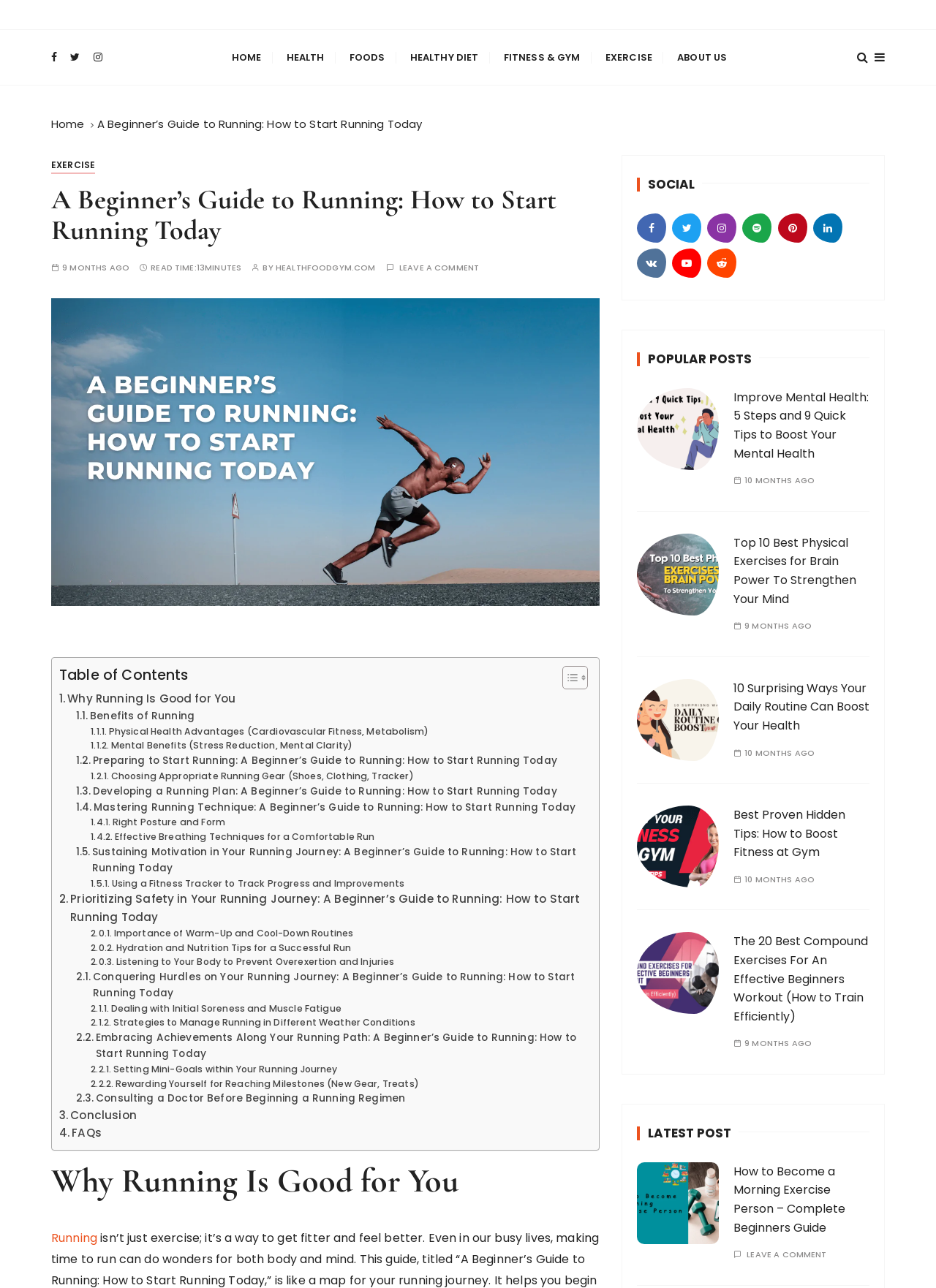Show the bounding box coordinates for the HTML element as described: "Leave a comment".

[0.798, 0.96, 0.883, 0.966]